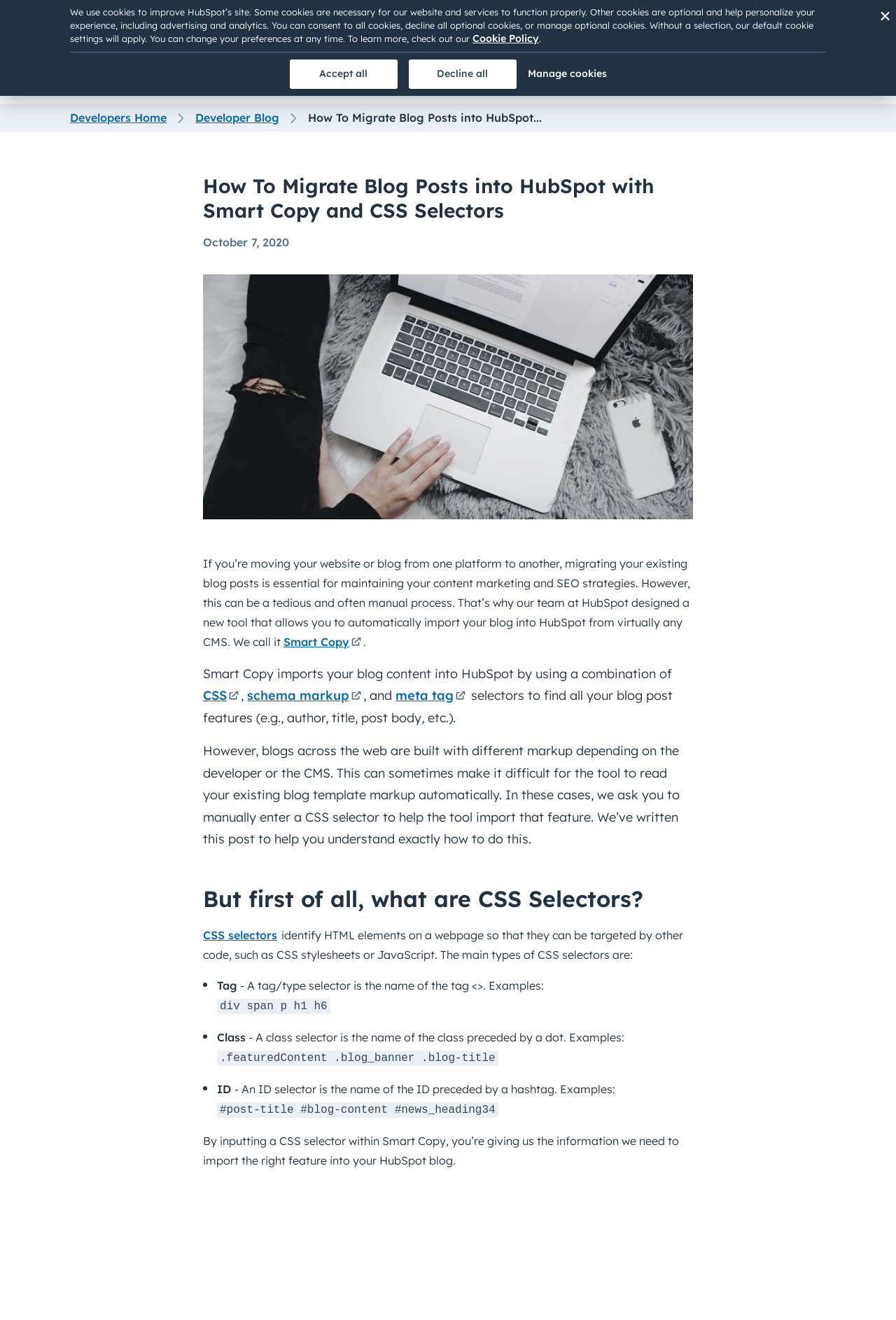Please find the bounding box coordinates of the element that you should click to achieve the following instruction: "Click the HubSpot Developers link". The coordinates should be presented as four float numbers between 0 and 1: [left, top, right, bottom].

[0.078, 0.048, 0.277, 0.065]